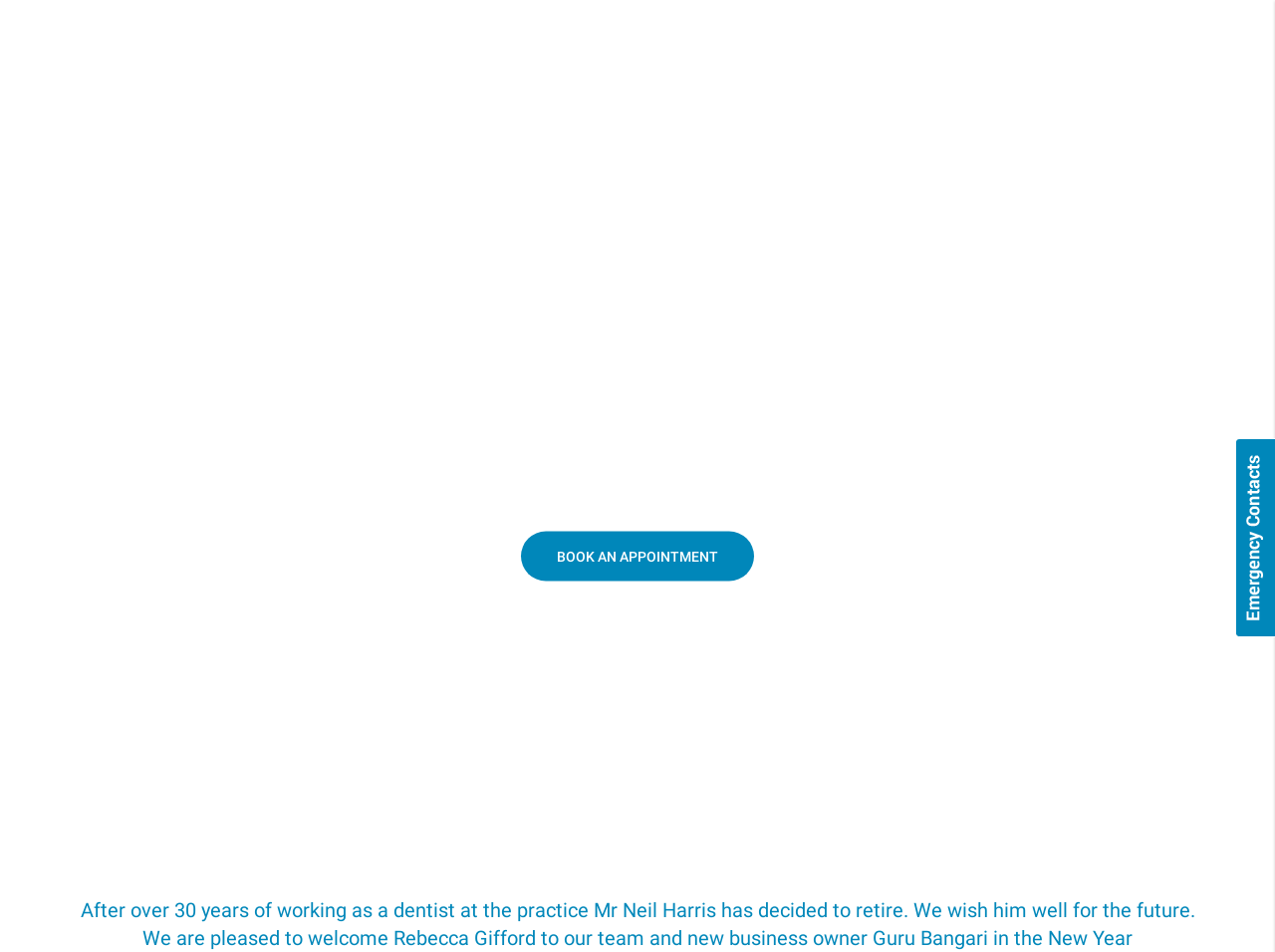Mark the bounding box of the element that matches the following description: "title="Harris And Moor Dental Surgery"".

[0.416, 0.096, 0.584, 0.116]